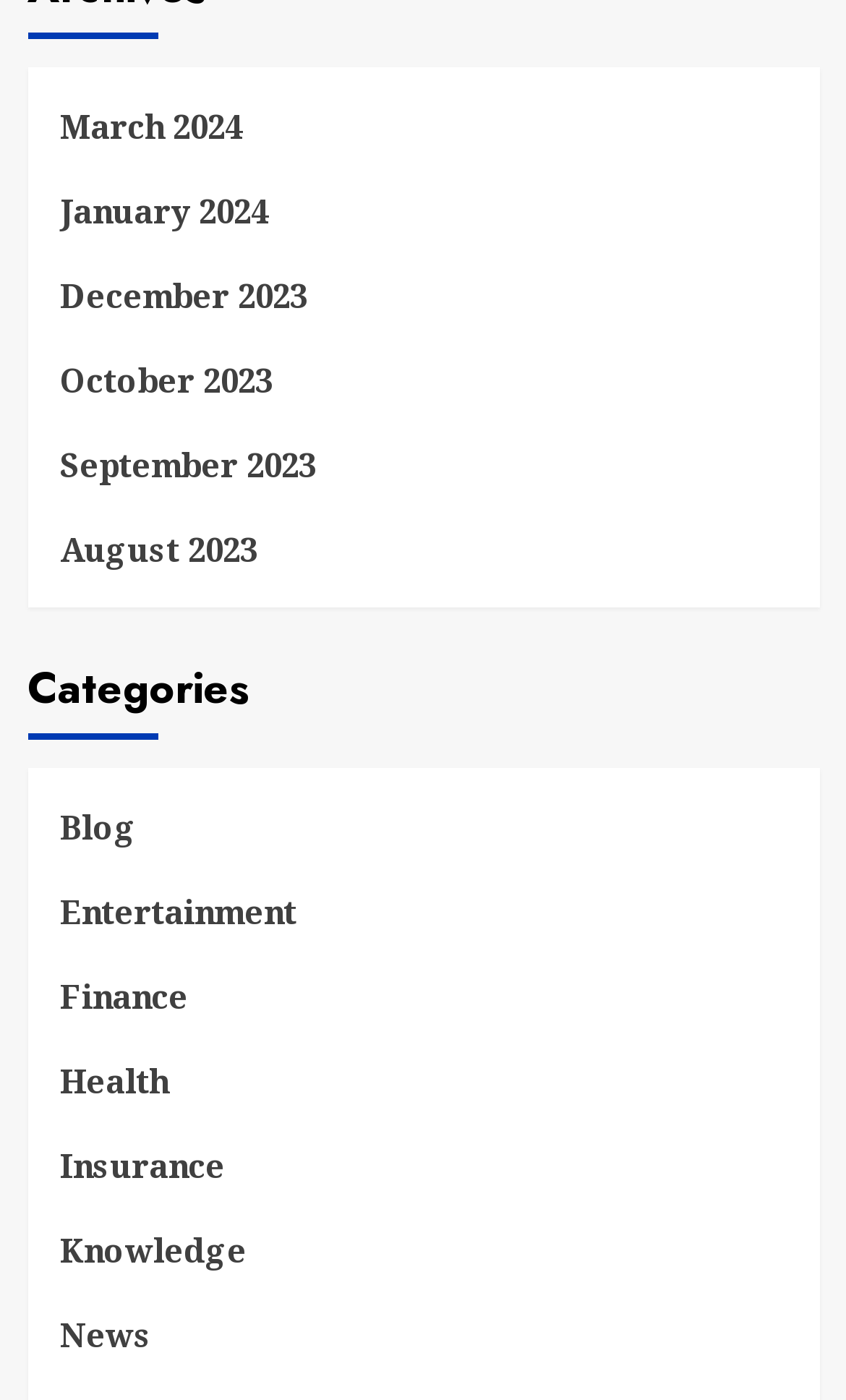Please indicate the bounding box coordinates for the clickable area to complete the following task: "Read News". The coordinates should be specified as four float numbers between 0 and 1, i.e., [left, top, right, bottom].

[0.071, 0.934, 0.178, 0.994]